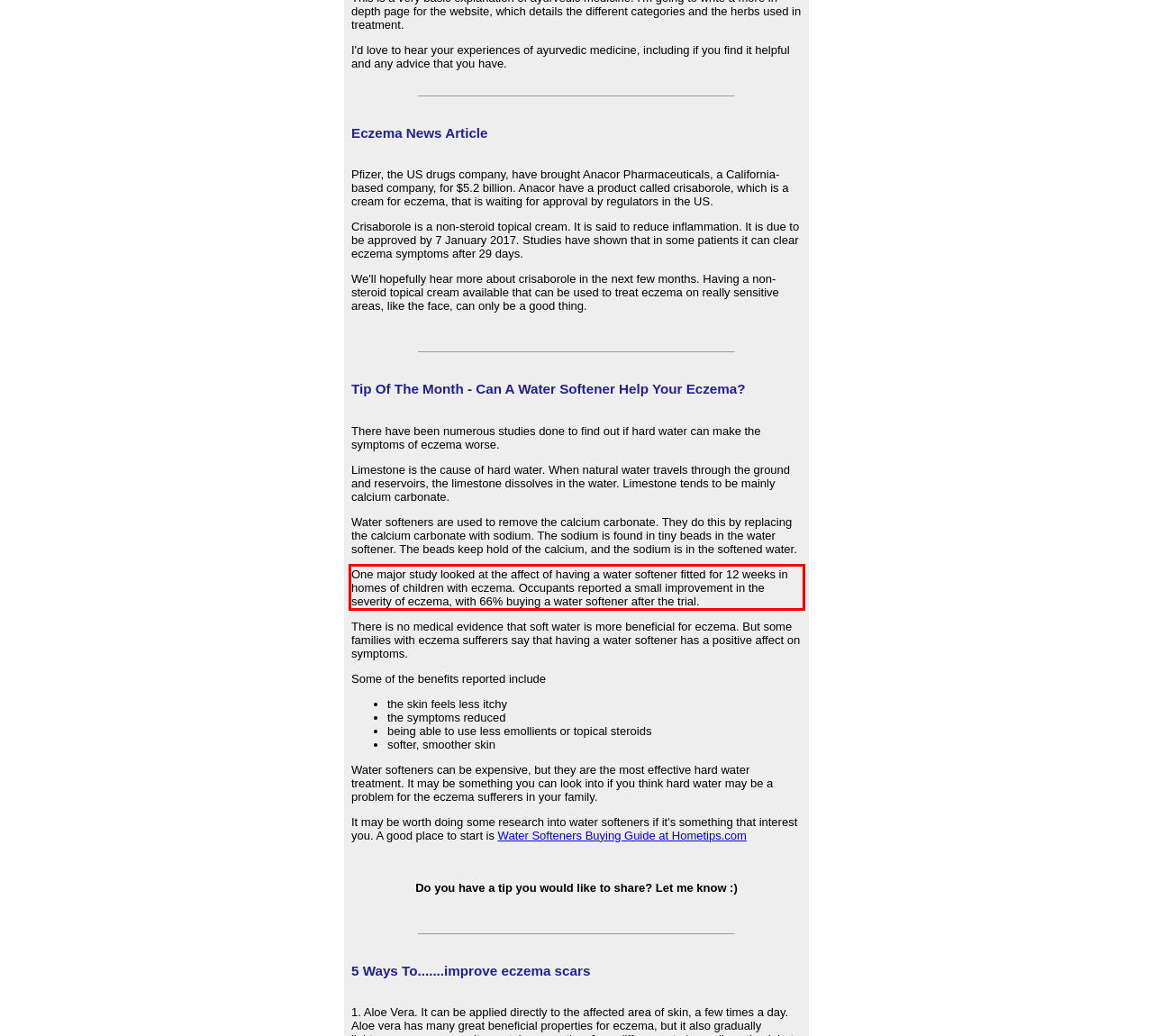Please look at the screenshot provided and find the red bounding box. Extract the text content contained within this bounding box.

One major study looked at the affect of having a water softener fitted for 12 weeks in homes of children with eczema. Occupants reported a small improvement in the severity of eczema, with 66% buying a water softener after the trial.